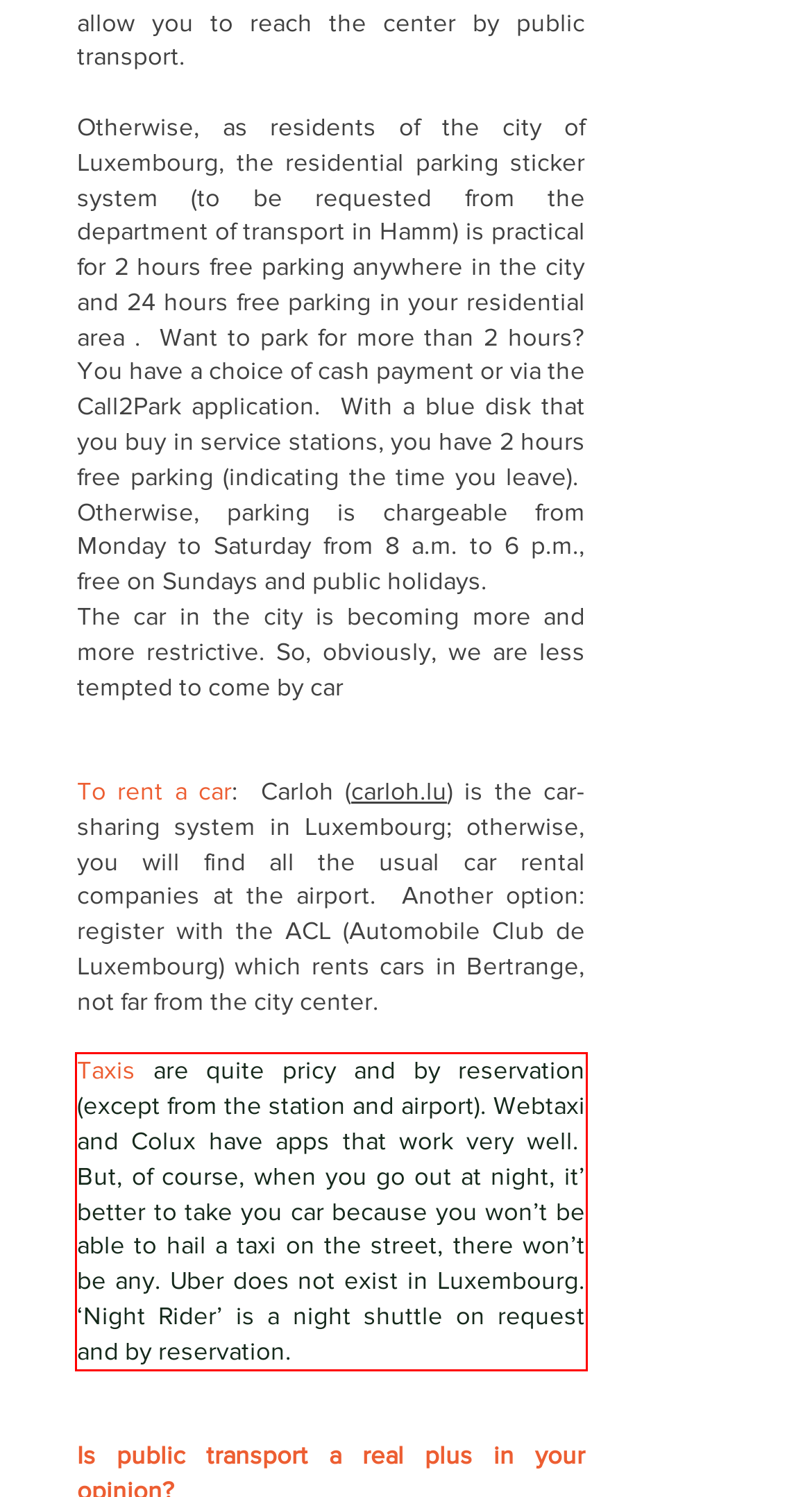You are provided with a screenshot of a webpage featuring a red rectangle bounding box. Extract the text content within this red bounding box using OCR.

Taxis are quite pricy and by reservation (except from the station and airport). Webtaxi and Colux have apps that work very well. But, of course, when you go out at night, it’ better to take you car because you won’t be able to hail a taxi on the street, there won’t be any. Uber does not exist in Luxembourg. ‘Night Rider’ is a night shuttle on request and by reservation.